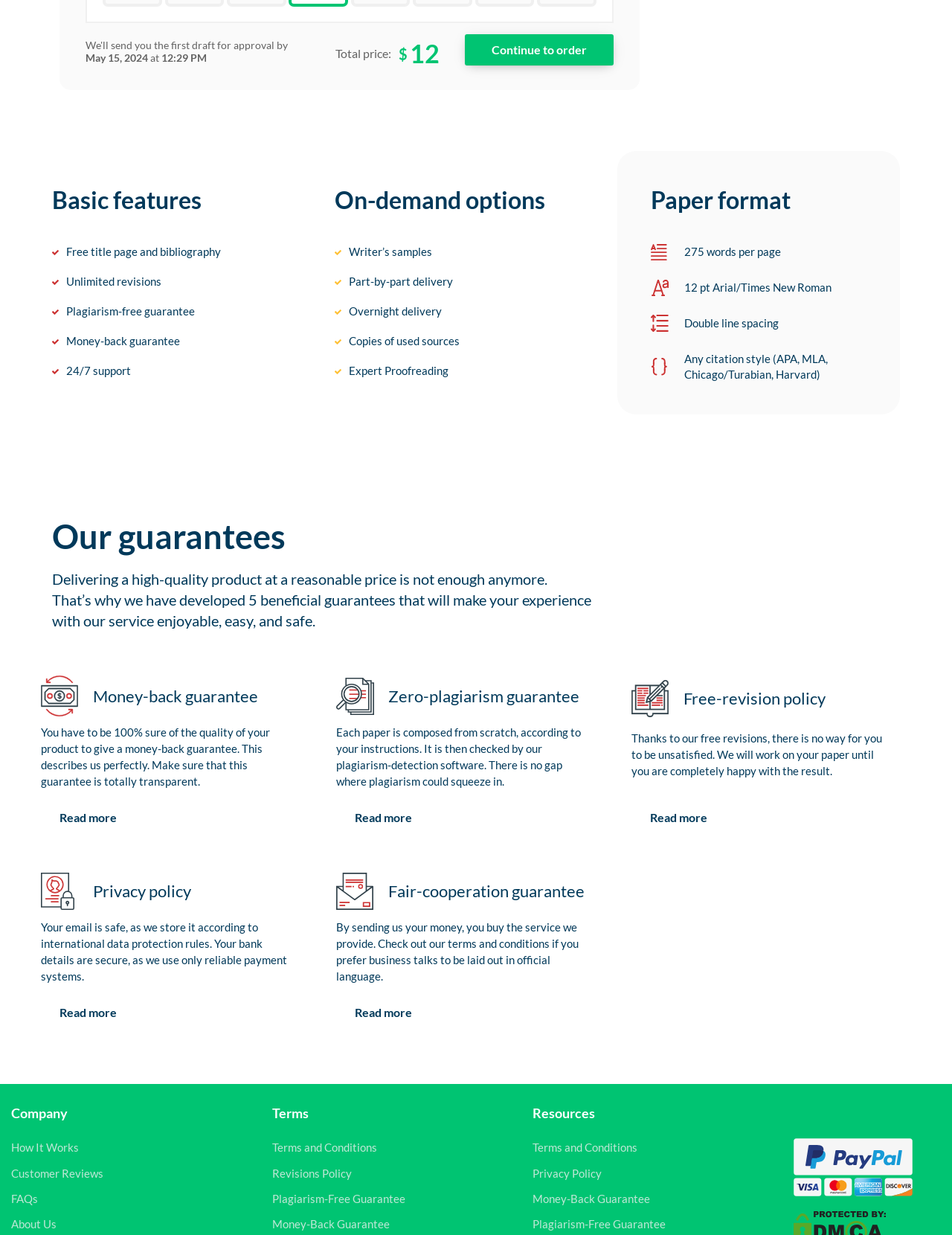Please give a succinct answer using a single word or phrase:
What is the date and time displayed on the webpage?

May 15, 2024 12:29 PM